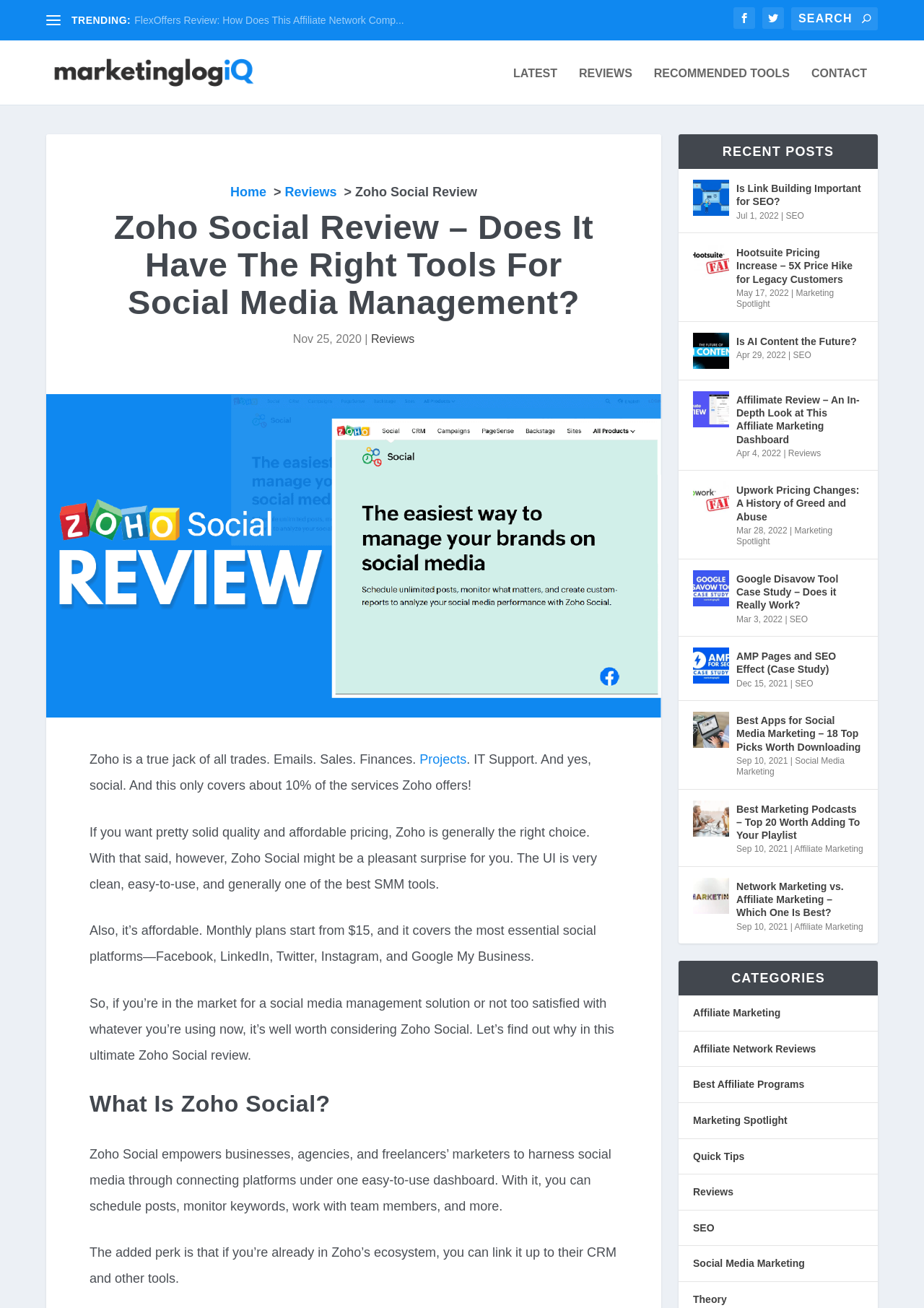What is the starting price of the Zoho Social monthly plan?
Analyze the screenshot and provide a detailed answer to the question.

The webpage mentions that 'Monthly plans start from $15, and it covers the most essential social platforms—Facebook, LinkedIn, Twitter, Instagram, and Google My Business.'